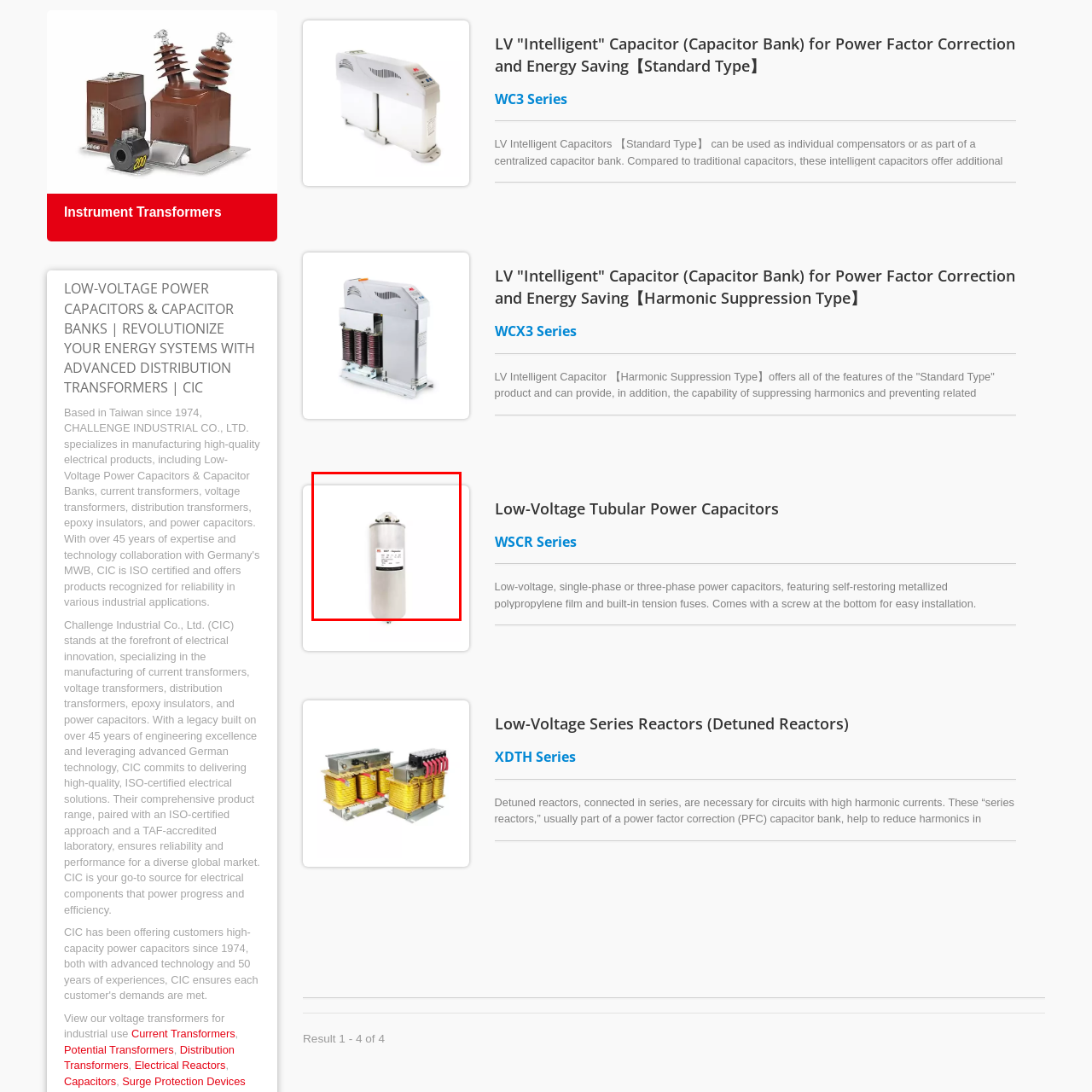View the portion of the image inside the red box and respond to the question with a succinct word or phrase: What material is the casing made of?

Aluminum alloy